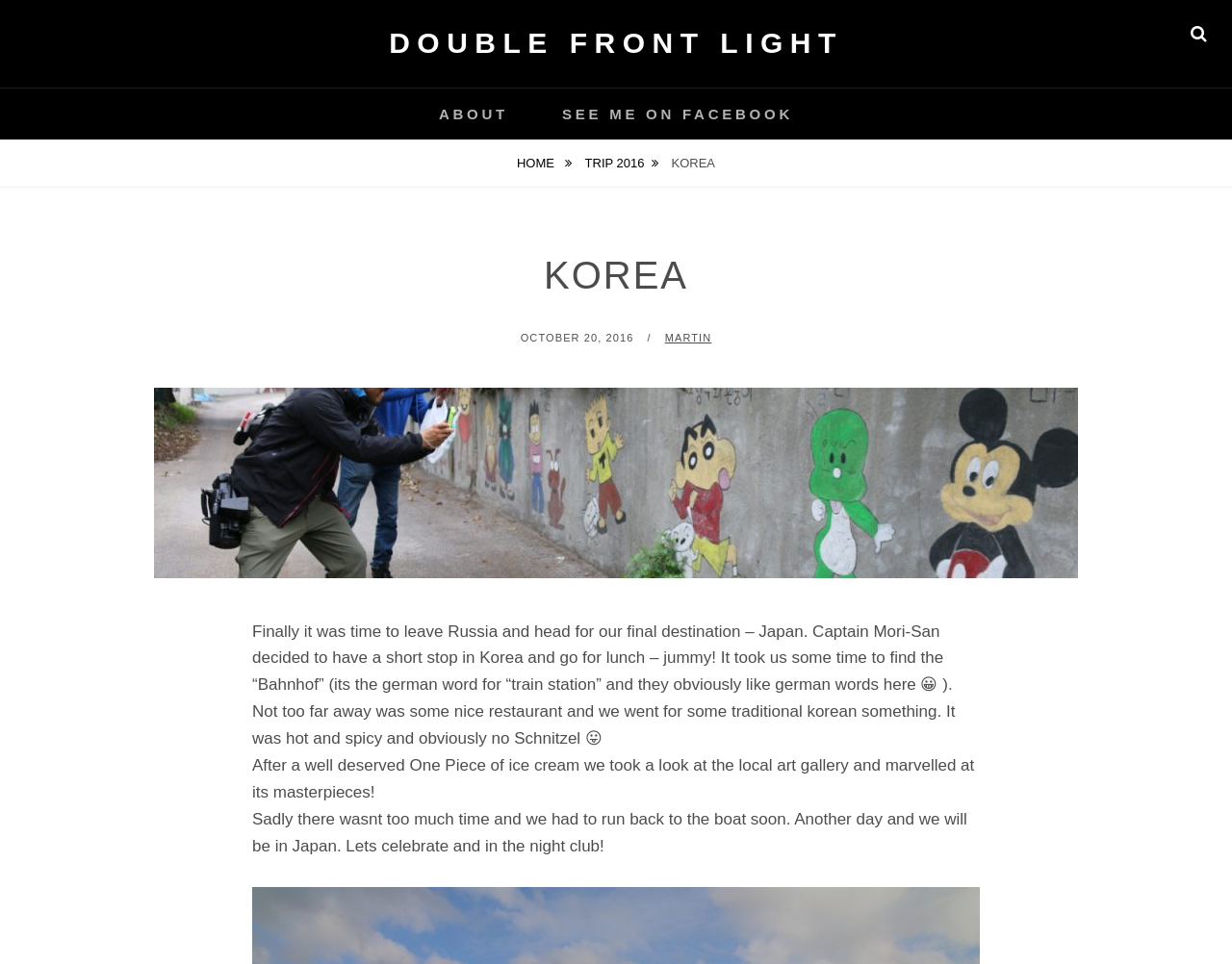What is the type of food mentioned in the webpage?
Refer to the image and provide a detailed answer to the question.

I found this information by reading the main text content of the webpage, where it says 'we went for some traditional korean something'.